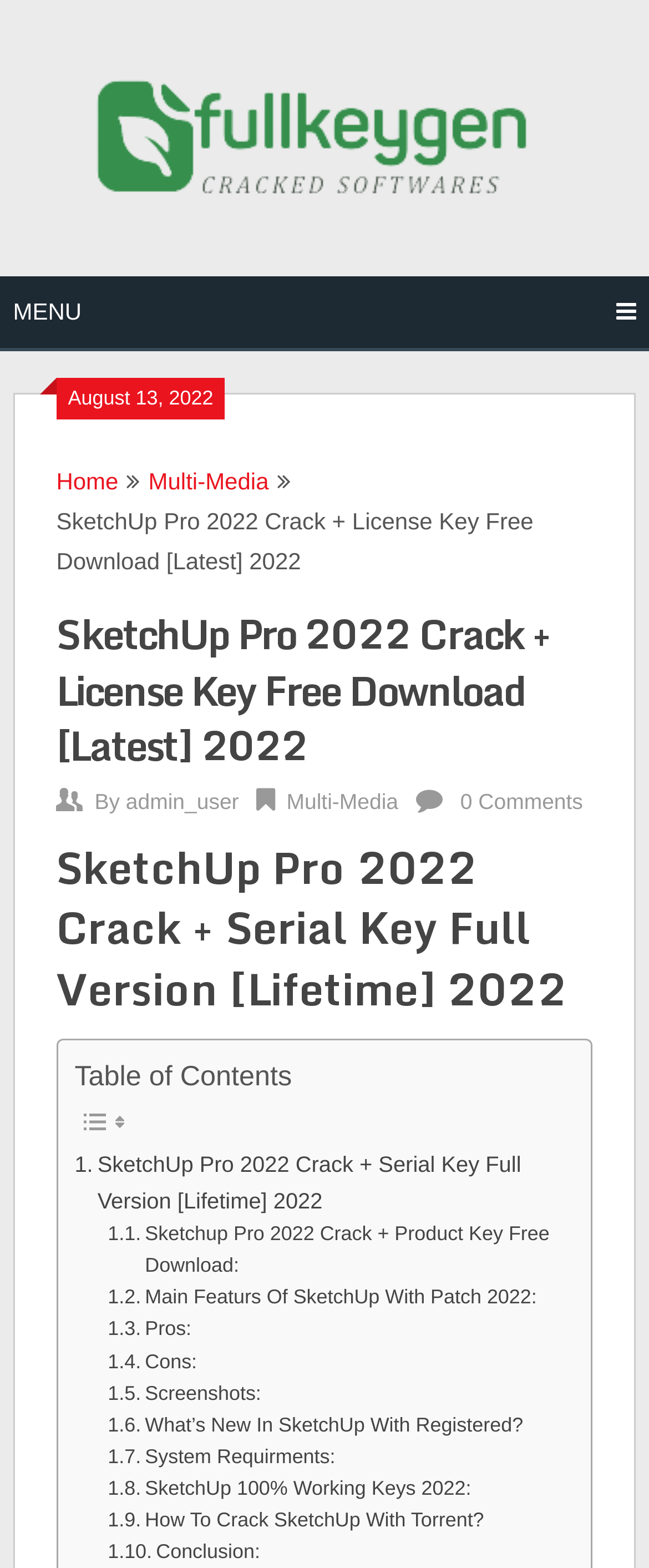From the given element description: "0 Comments", find the bounding box for the UI element. Provide the coordinates as four float numbers between 0 and 1, in the order [left, top, right, bottom].

[0.709, 0.503, 0.898, 0.519]